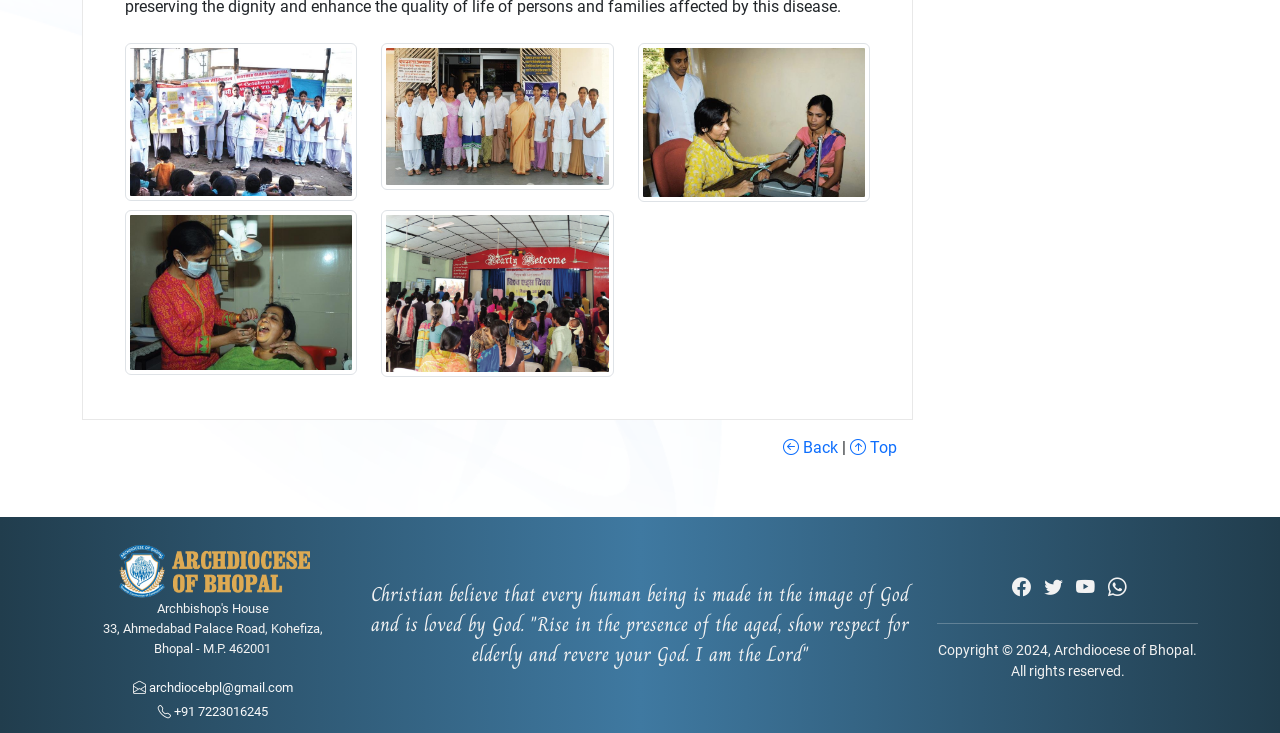Given the element description, predict the bounding box coordinates in the format (top-left x, top-left y, bottom-right x, bottom-right y), using floating point numbers between 0 and 1: archdiocebpl@gmail.com

[0.104, 0.928, 0.229, 0.949]